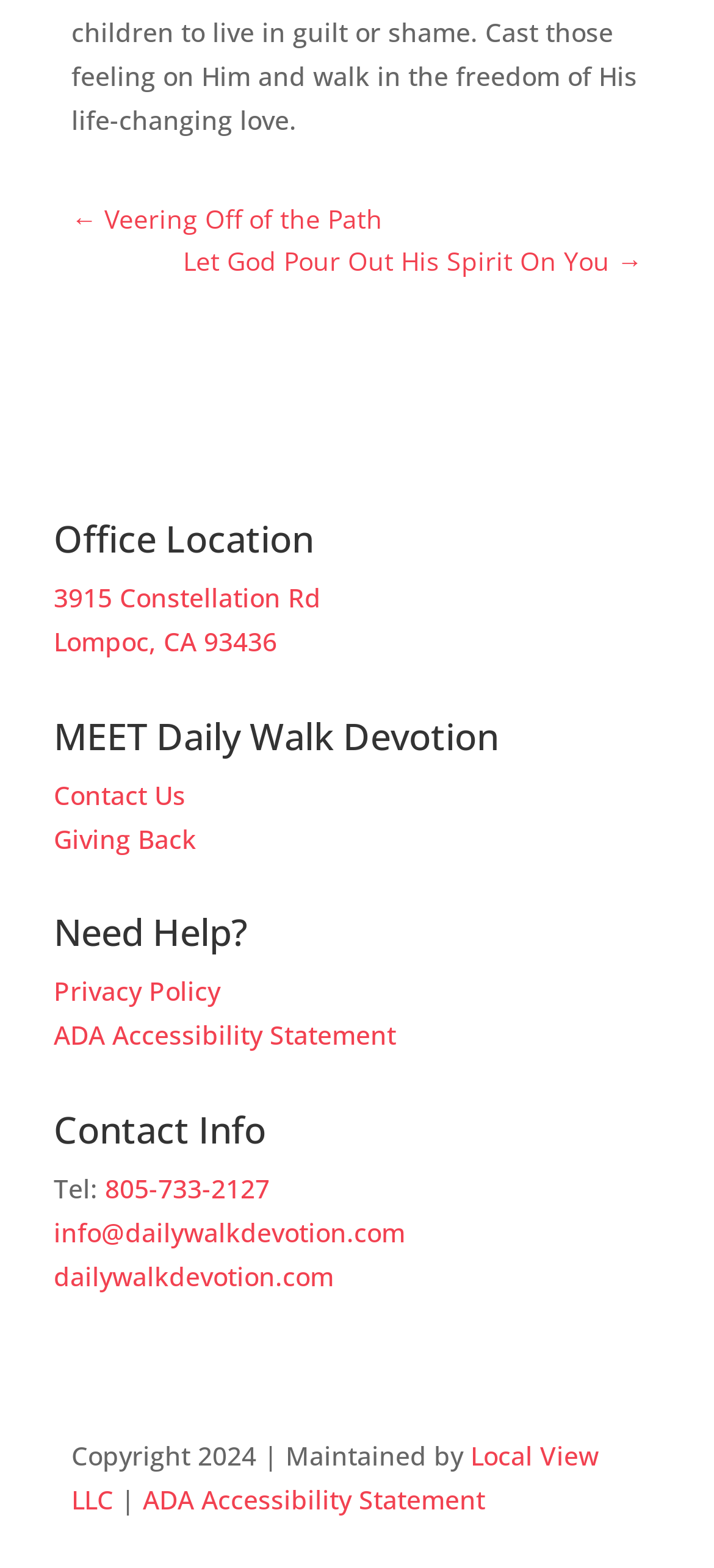What is the name of the daily devotion?
Please provide a single word or phrase answer based on the image.

Daily Walk Devotion